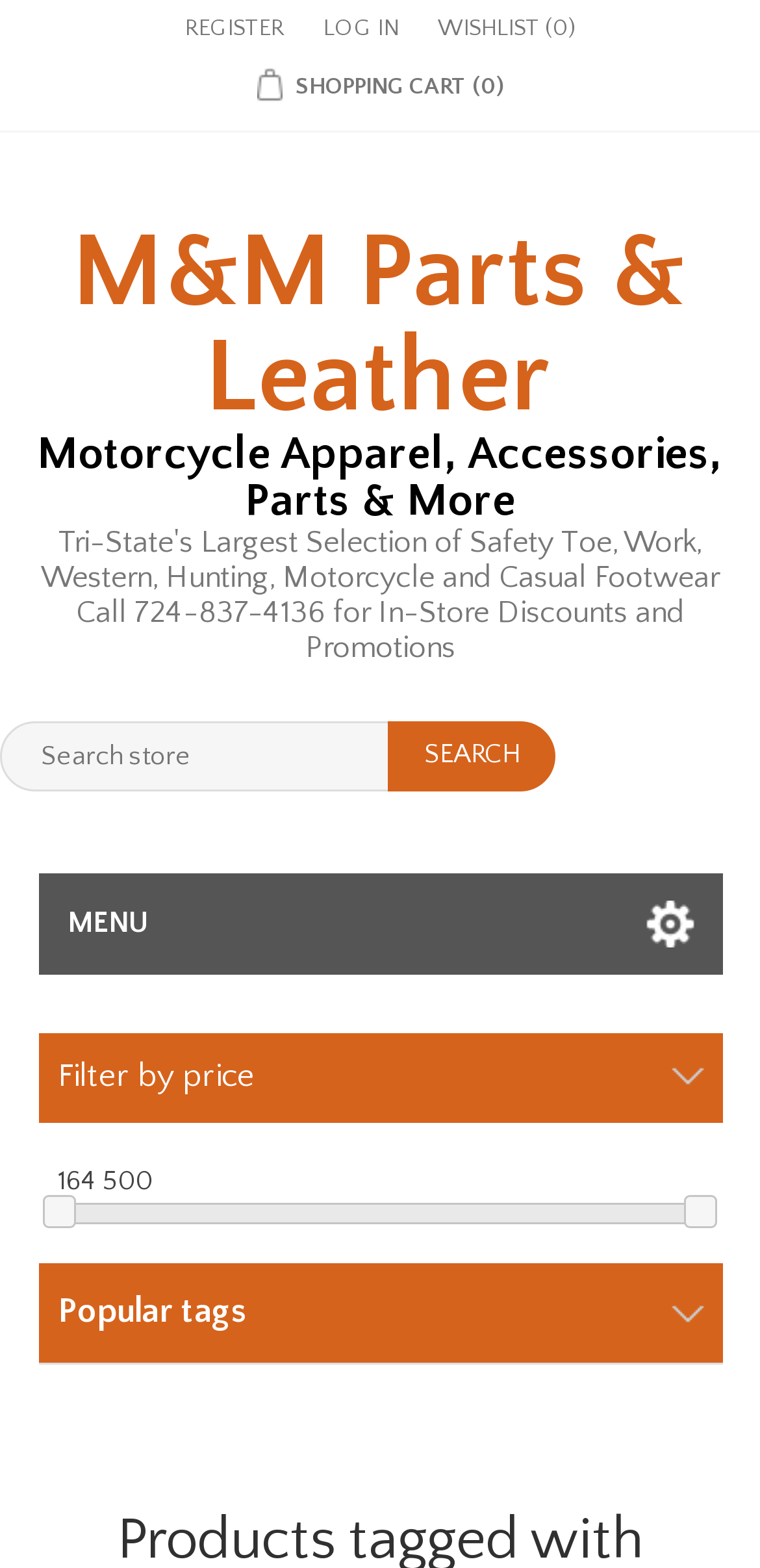Please respond to the question with a concise word or phrase:
What is the category of products on this page?

Cowboy boot